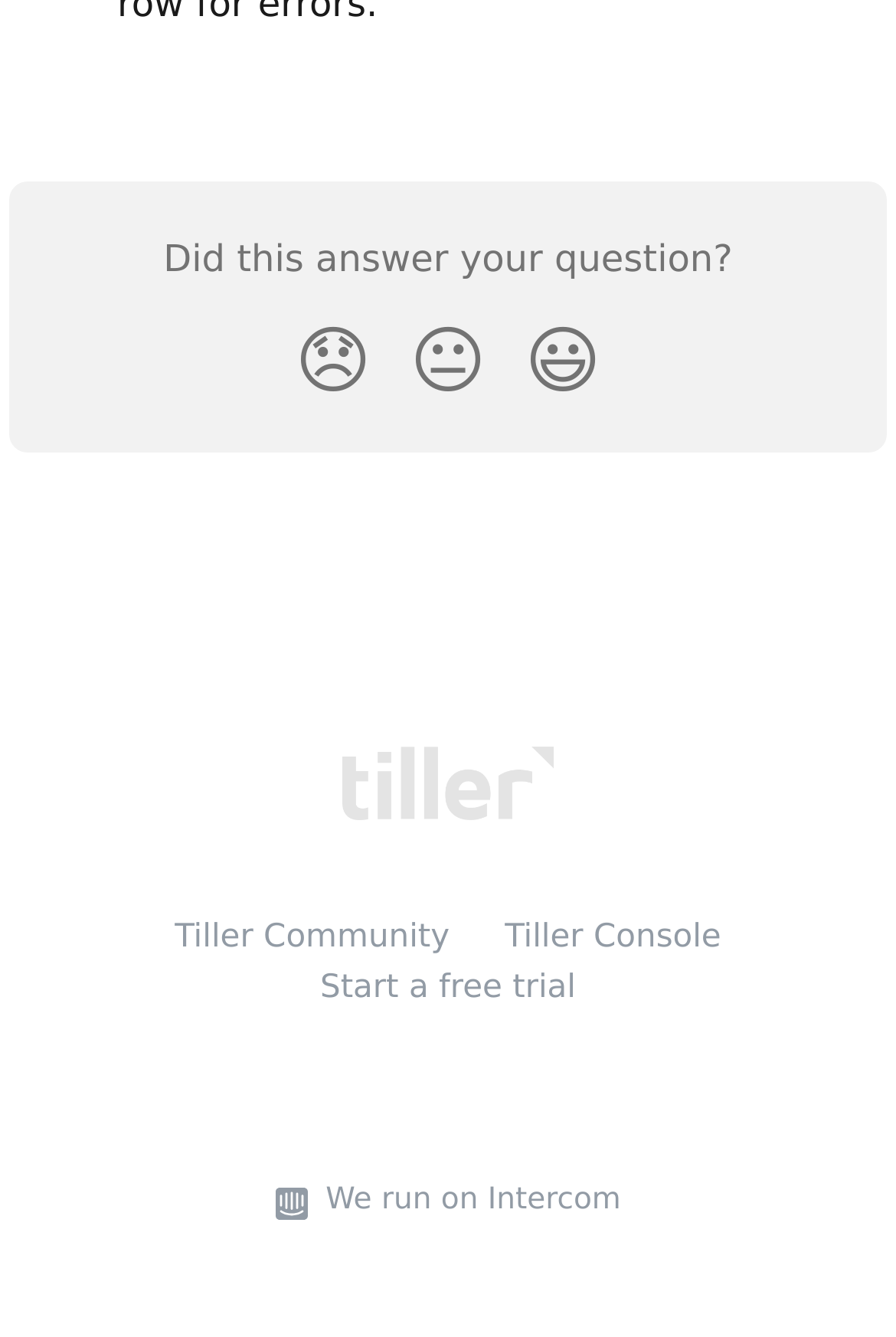Please answer the following question using a single word or phrase: 
What is the text above the reaction buttons?

Did this answer your question?